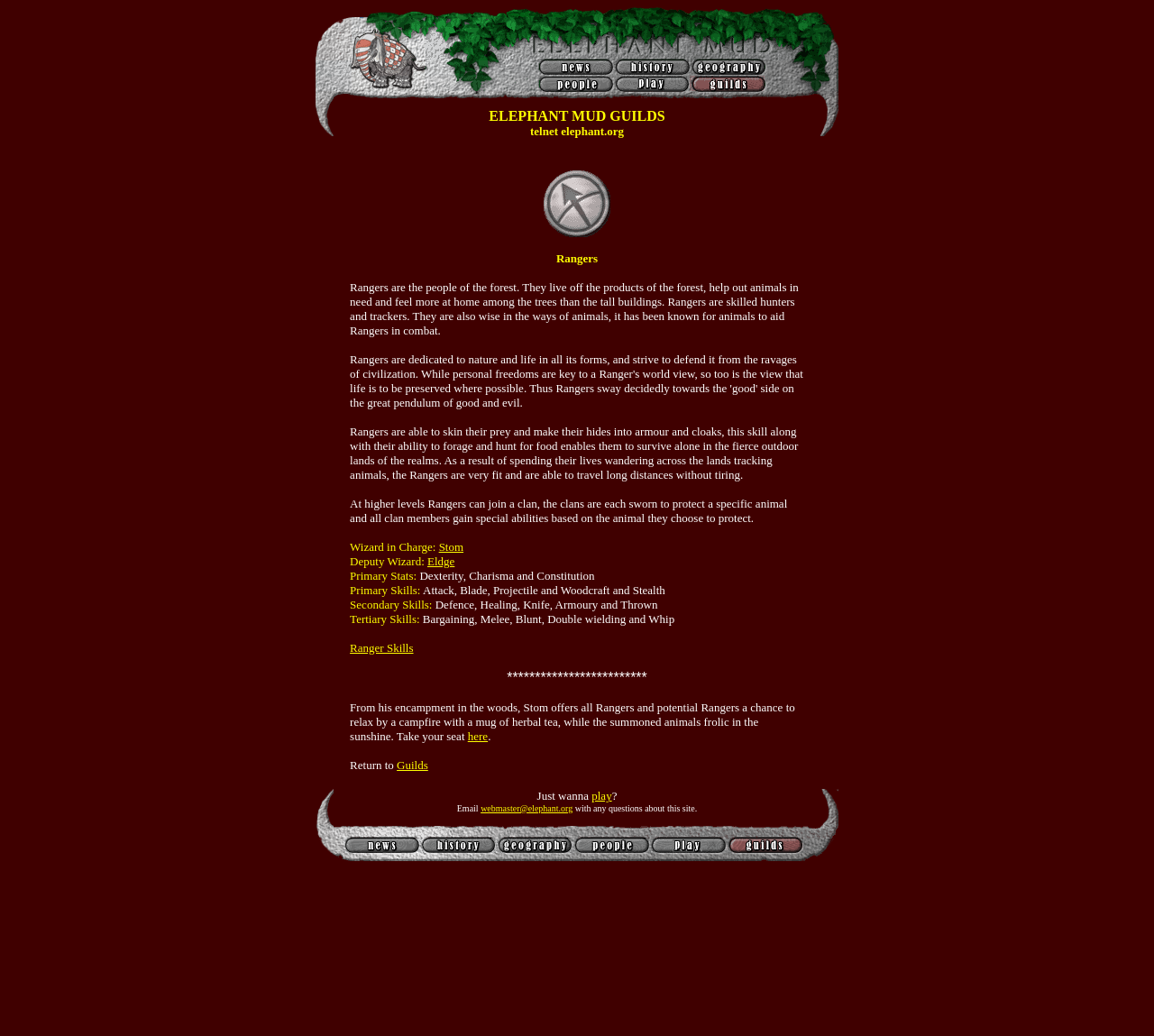What is the primary skill of the Rangers?
By examining the image, provide a one-word or phrase answer.

Attack